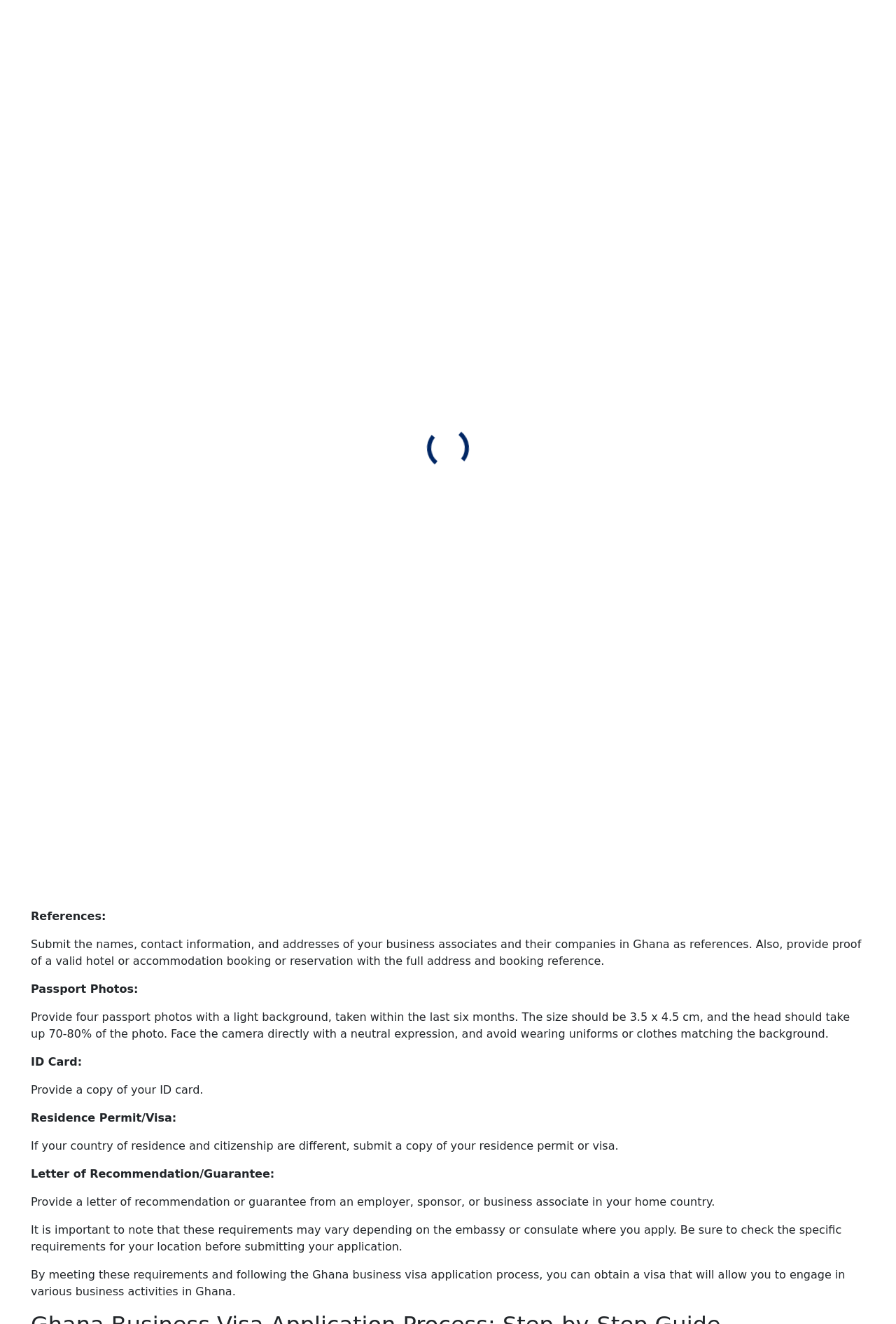What is the purpose of a letter of invitation or introduction?
Provide a detailed and extensive answer to the question.

The webpage explains that a letter of invitation or introduction is required to provide evidence of business activities in Ghana. This may include a letter of invitation from a Ghanaian organization or a letter of introduction from the applicant's employer.